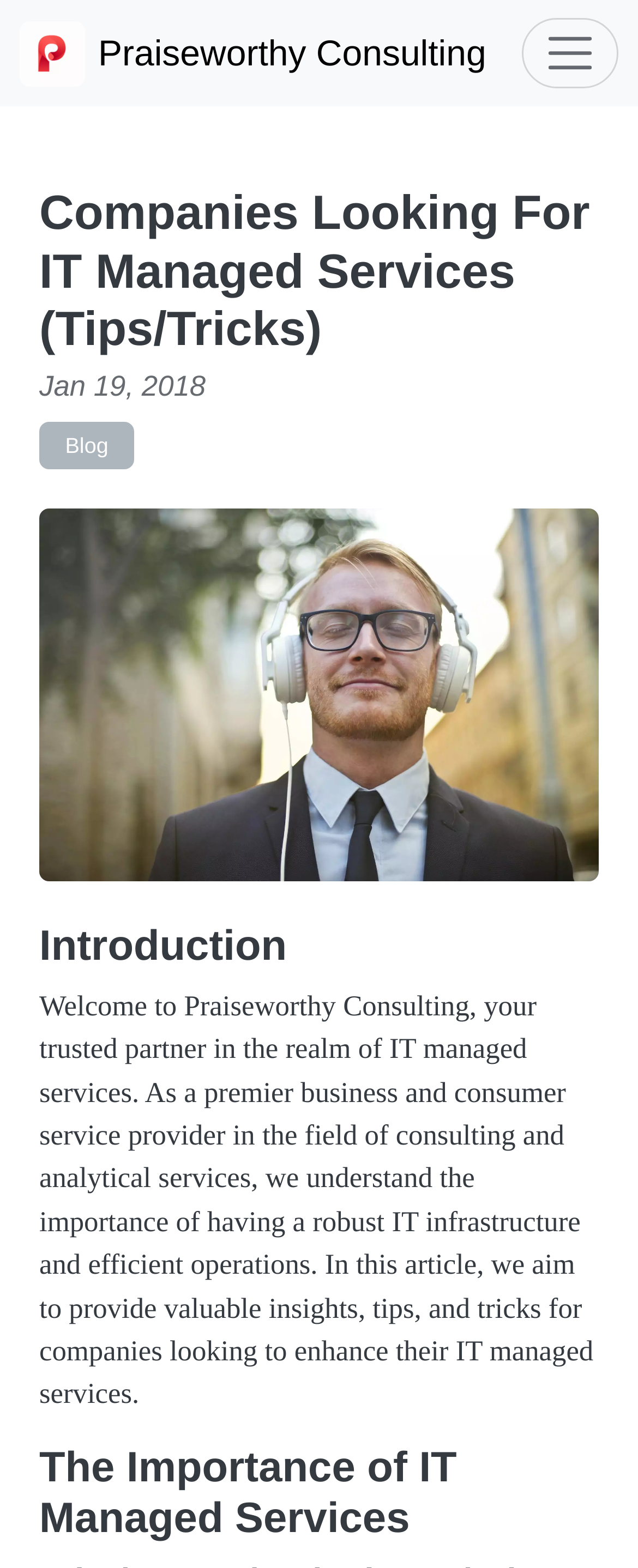Provide a comprehensive caption for the webpage.

The webpage is about IT managed services offered by Praiseworthy Consulting. At the top left corner, there is a logo of Praiseworthy Consulting, accompanied by a link to the logo. Next to the logo, there is a toggle navigation button. 

Below the logo and navigation button, there is a header section that spans across the page. Within this section, there is a heading that reads "Companies Looking For IT Managed Services (Tips/Tricks)" and a date "Jan 19, 2018" on the left side. On the right side of the header, there is a link to the blog.

Below the header, there is a large image that takes up most of the width of the page. Following the image, there is a heading that reads "Introduction". Below the introduction heading, there is a block of text that provides an overview of Praiseworthy Consulting and its services, highlighting the importance of having a robust IT infrastructure and efficient operations. The text also mentions that the article will provide valuable insights, tips, and tricks for companies looking to enhance their IT managed services.

Further down the page, there is another heading that reads "The Importance of IT Managed Services".